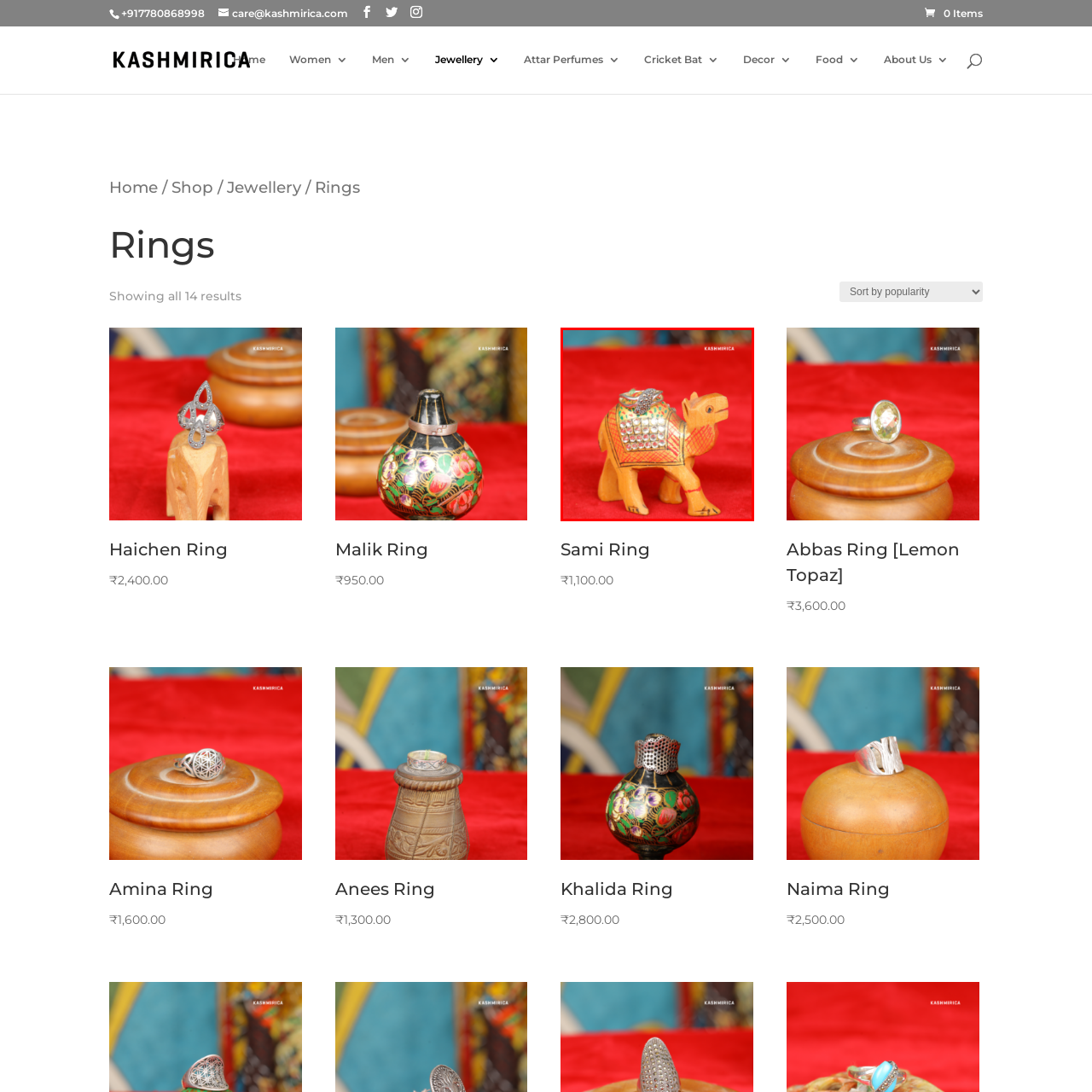Direct your attention to the image contained by the red frame and provide a detailed response to the following question, utilizing the visual data from the image:
What is the color of the background fabric?

The caption describes the background as a 'rich red fabric', which suggests that the dominant color of the fabric is a deep, vibrant red.